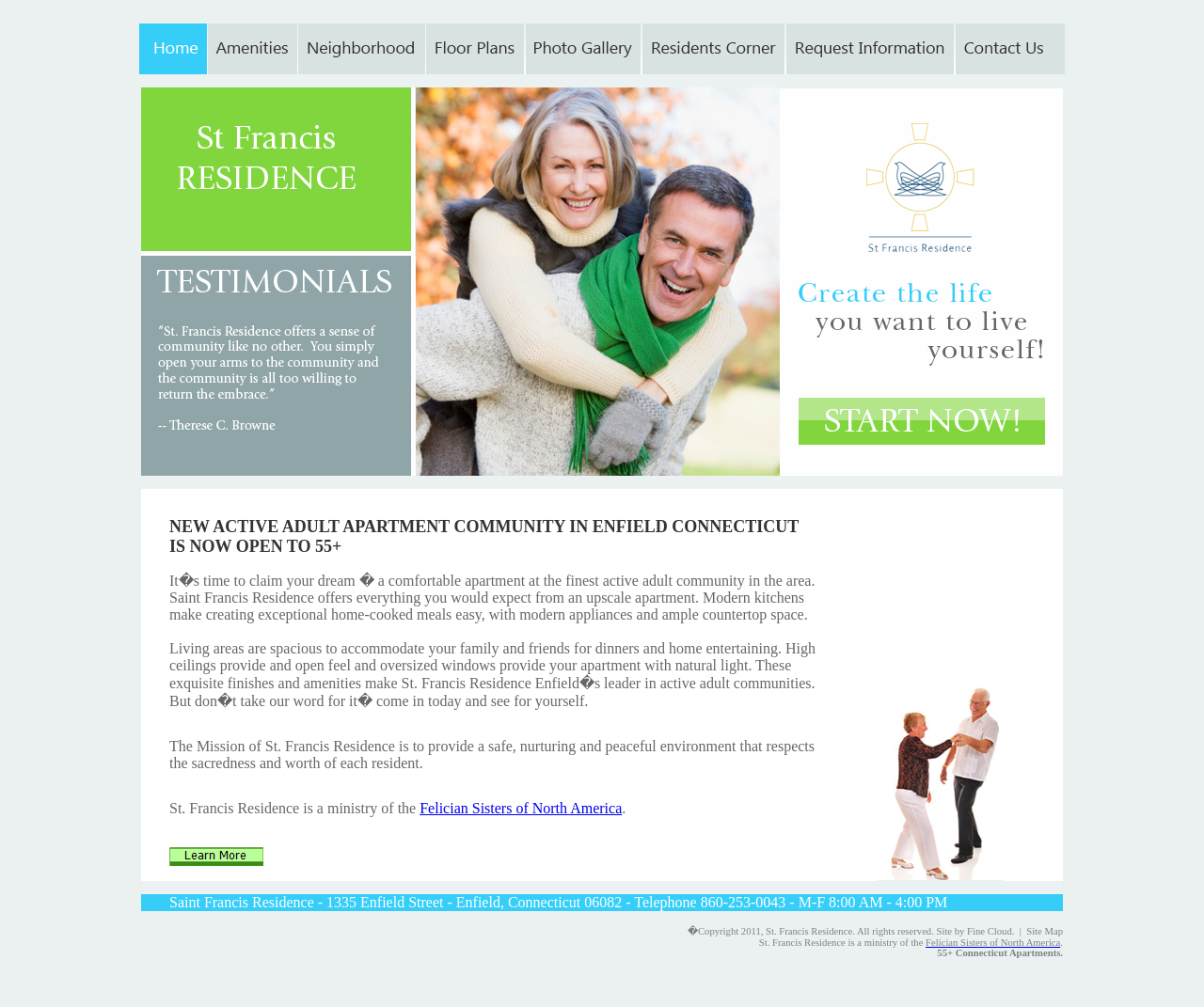Please find the bounding box for the UI component described as follows: "Site Map".

[0.853, 0.92, 0.883, 0.93]